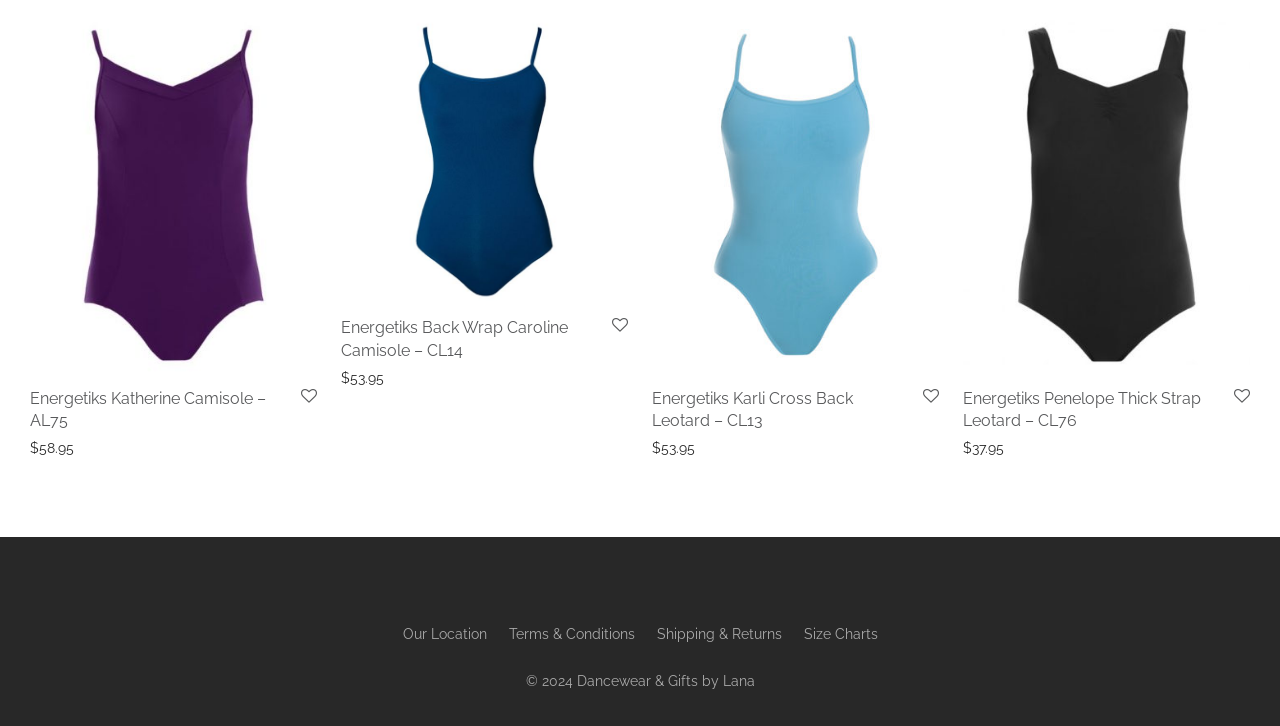Please identify the bounding box coordinates of the element on the webpage that should be clicked to follow this instruction: "Check terms and conditions". The bounding box coordinates should be given as four float numbers between 0 and 1, formatted as [left, top, right, bottom].

[0.397, 0.852, 0.496, 0.894]